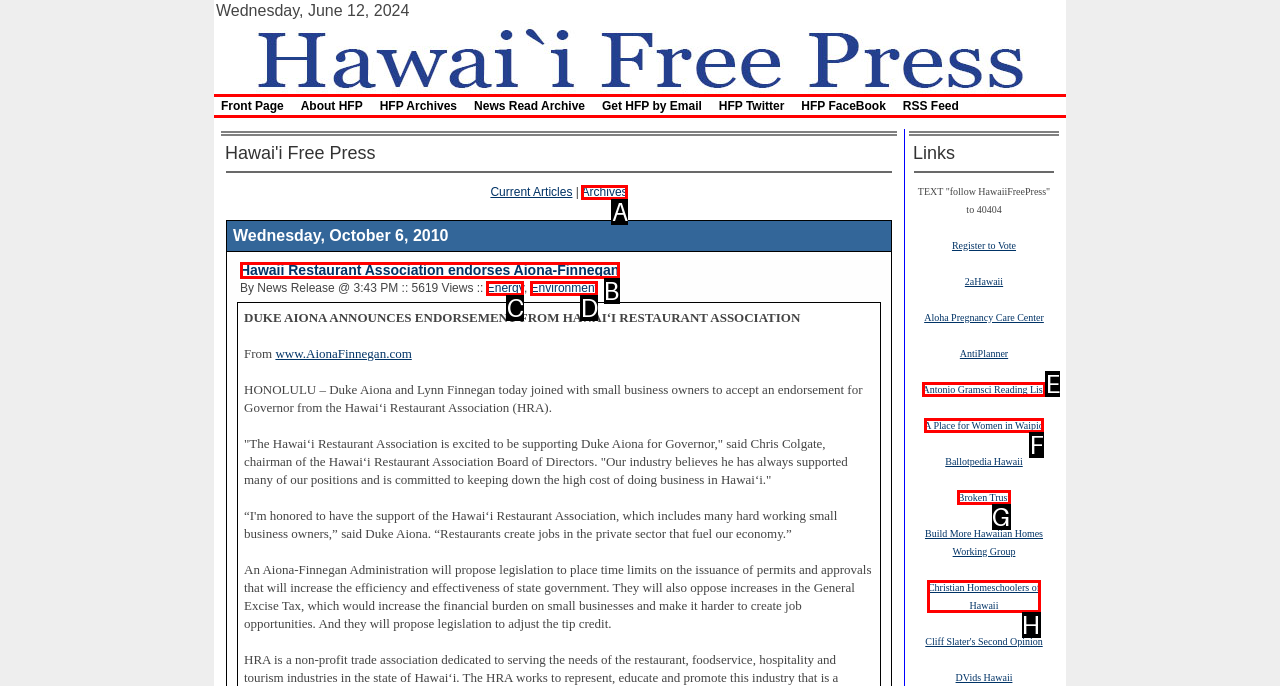Find the HTML element that matches the description provided: Hawaii Restaurant Association endorses Aiona-Finnegan
Answer using the corresponding option letter.

B